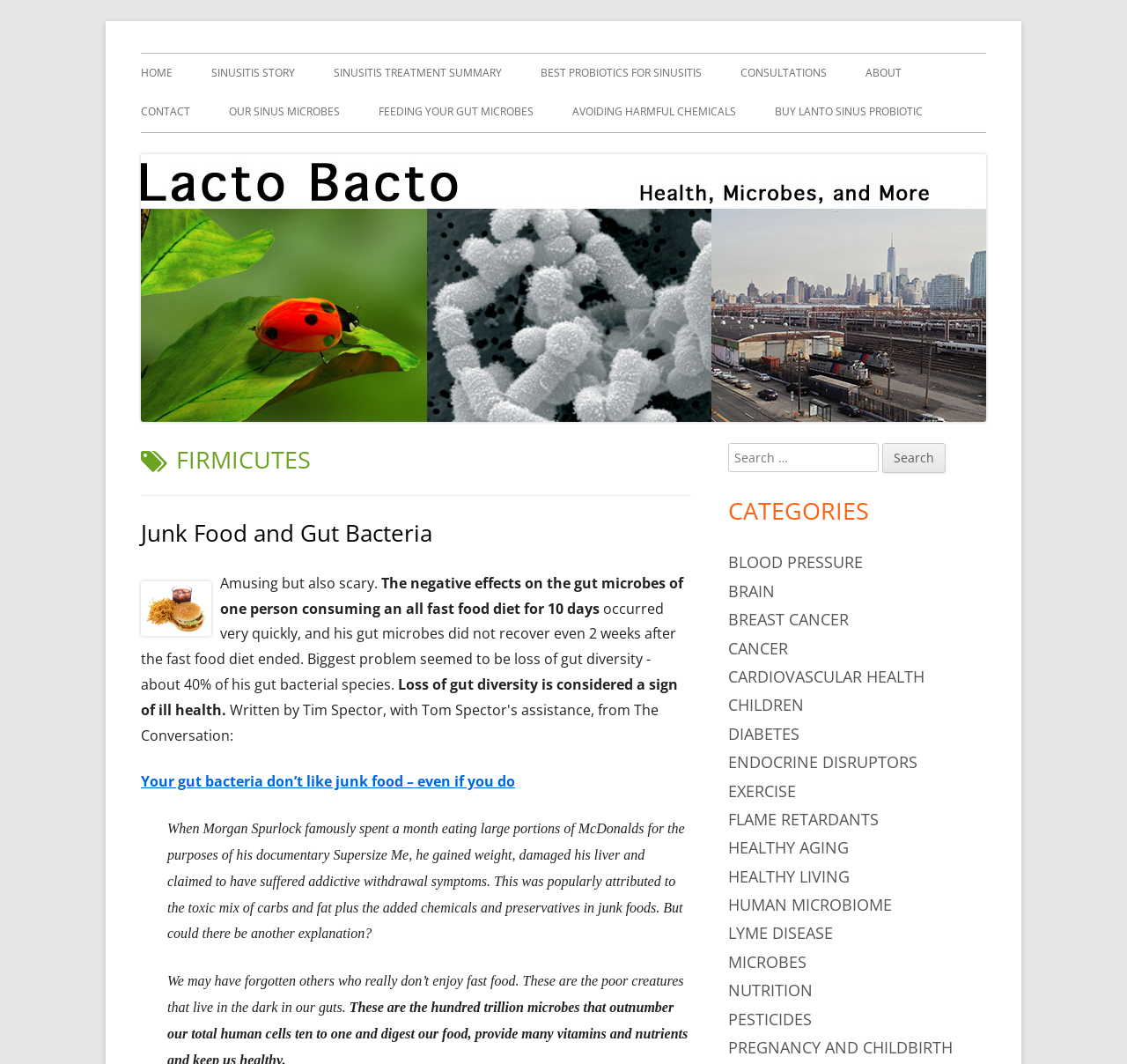Find the bounding box coordinates for the HTML element described as: "Avoiding Harmful Chemicals". The coordinates should consist of four float values between 0 and 1, i.e., [left, top, right, bottom].

[0.508, 0.087, 0.653, 0.124]